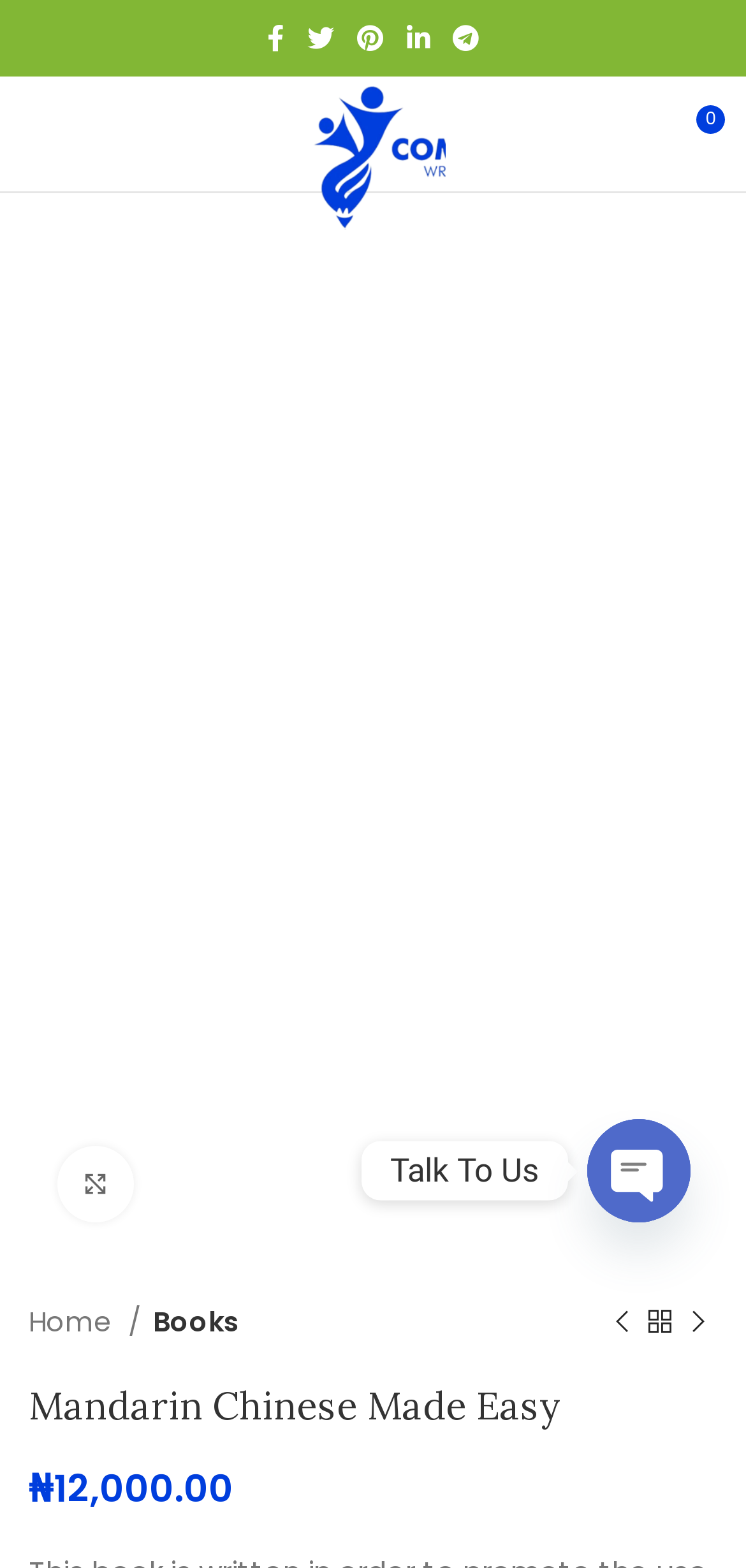Indicate the bounding box coordinates of the element that must be clicked to execute the instruction: "Toggle the menu". The coordinates should be given as four float numbers between 0 and 1, i.e., [left, top, right, bottom].

None